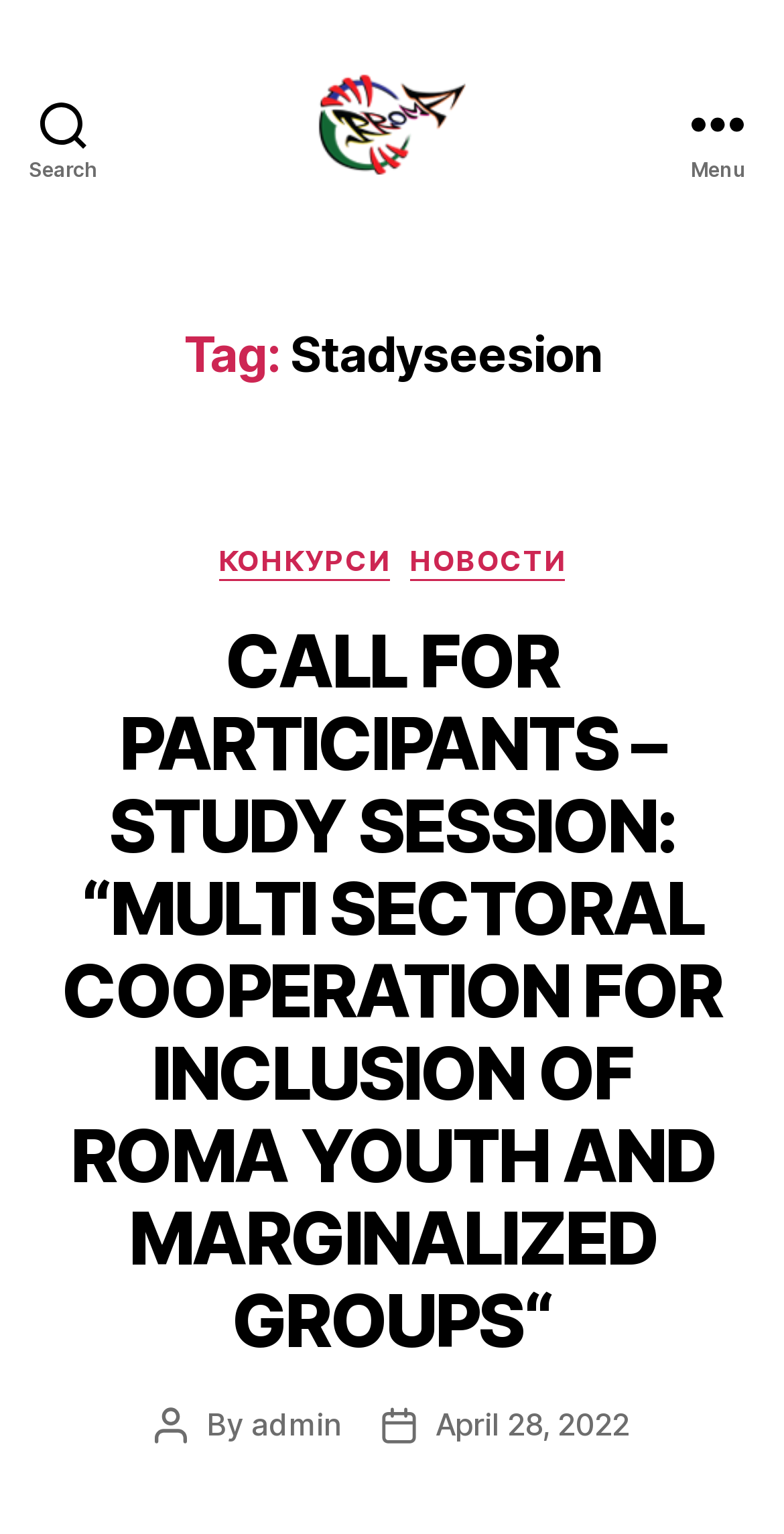Determine the bounding box coordinates of the clickable area required to perform the following instruction: "Read about CALL FOR PARTICIPANTS". The coordinates should be represented as four float numbers between 0 and 1: [left, top, right, bottom].

[0.079, 0.402, 0.921, 0.89]